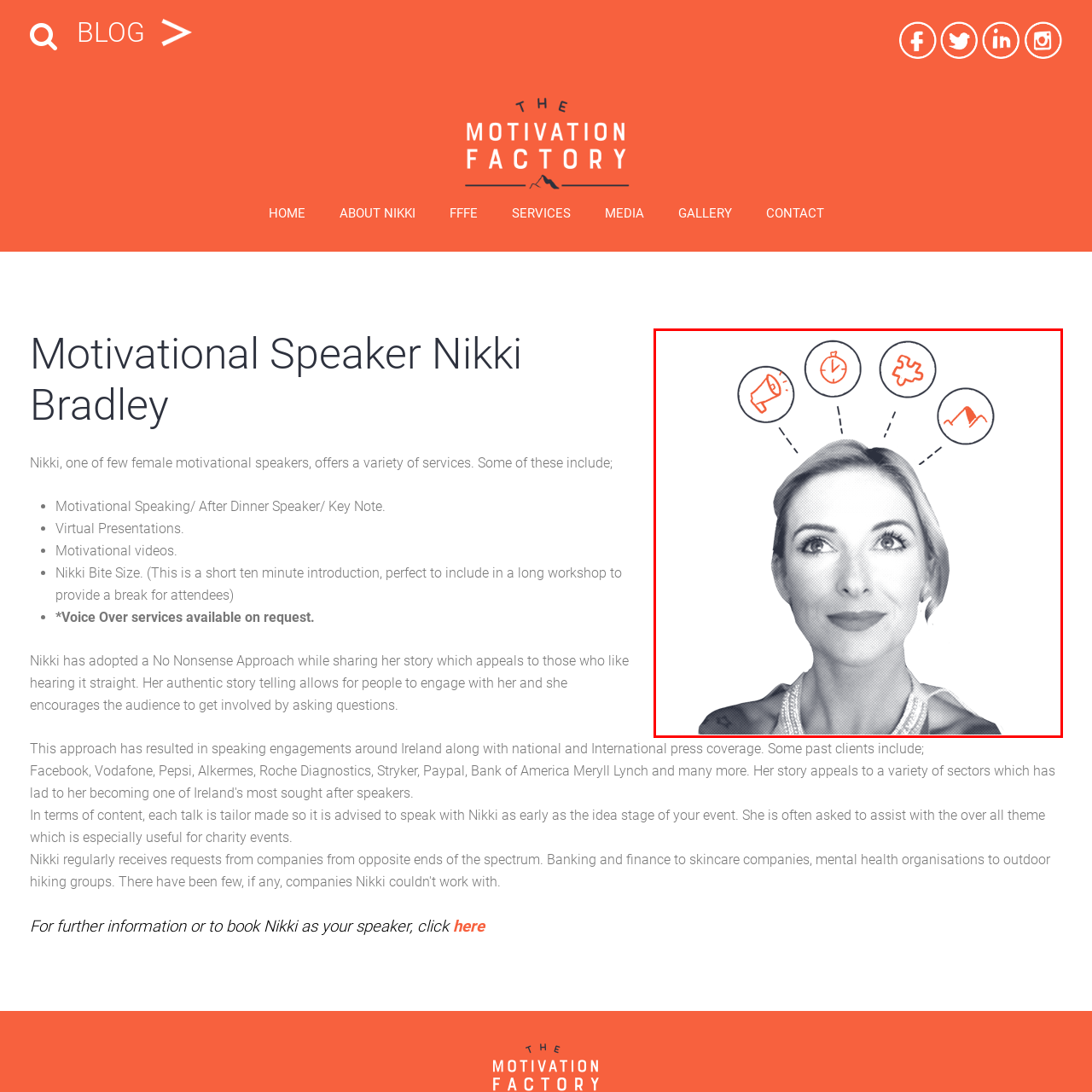Provide an extensive and detailed caption for the image section enclosed by the red boundary.

The image features Nikki Bradley, a prominent female motivational speaker. Her face is depicted with various icons above her head, symbolizing key themes related to her speaking engagements. These include a megaphone representing communication, a clock signifying time management, a puzzle piece highlighting problem-solving, and a heartbeat line indicating passion and vitality. The overall design emphasizes her expertise in engaging audiences and delivering powerful messages. Nikki's approachable expression reflects her commitment to inspiring others through storytelling and tailored presentations. This visual encapsulates the essence of her dynamic approach to motivational speaking.